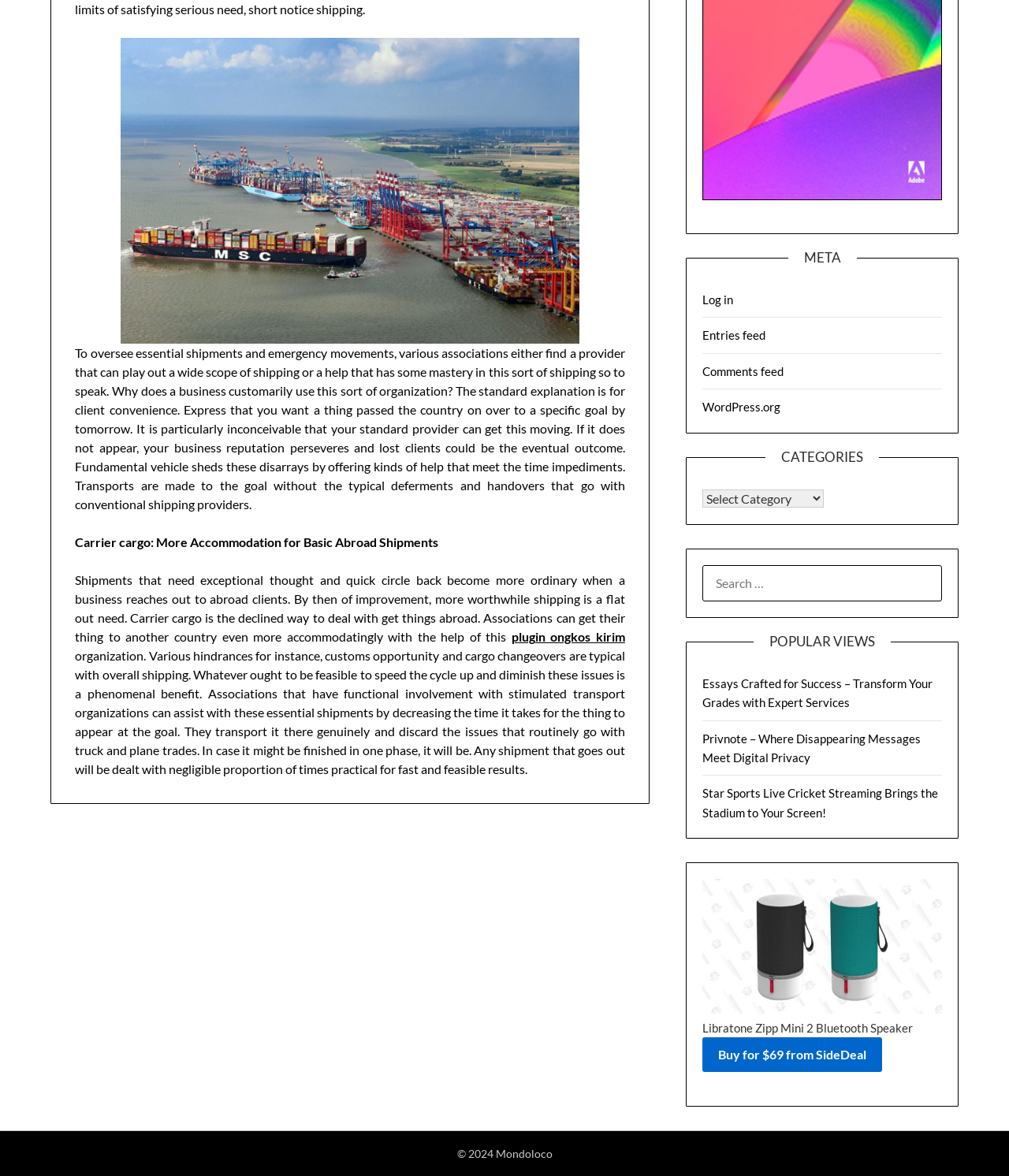Using the provided description Request an Appointment, find the bounding box coordinates for the UI element. Provide the coordinates in (top-left x, top-left y, bottom-right x, bottom-right y) format, ensuring all values are between 0 and 1.

None